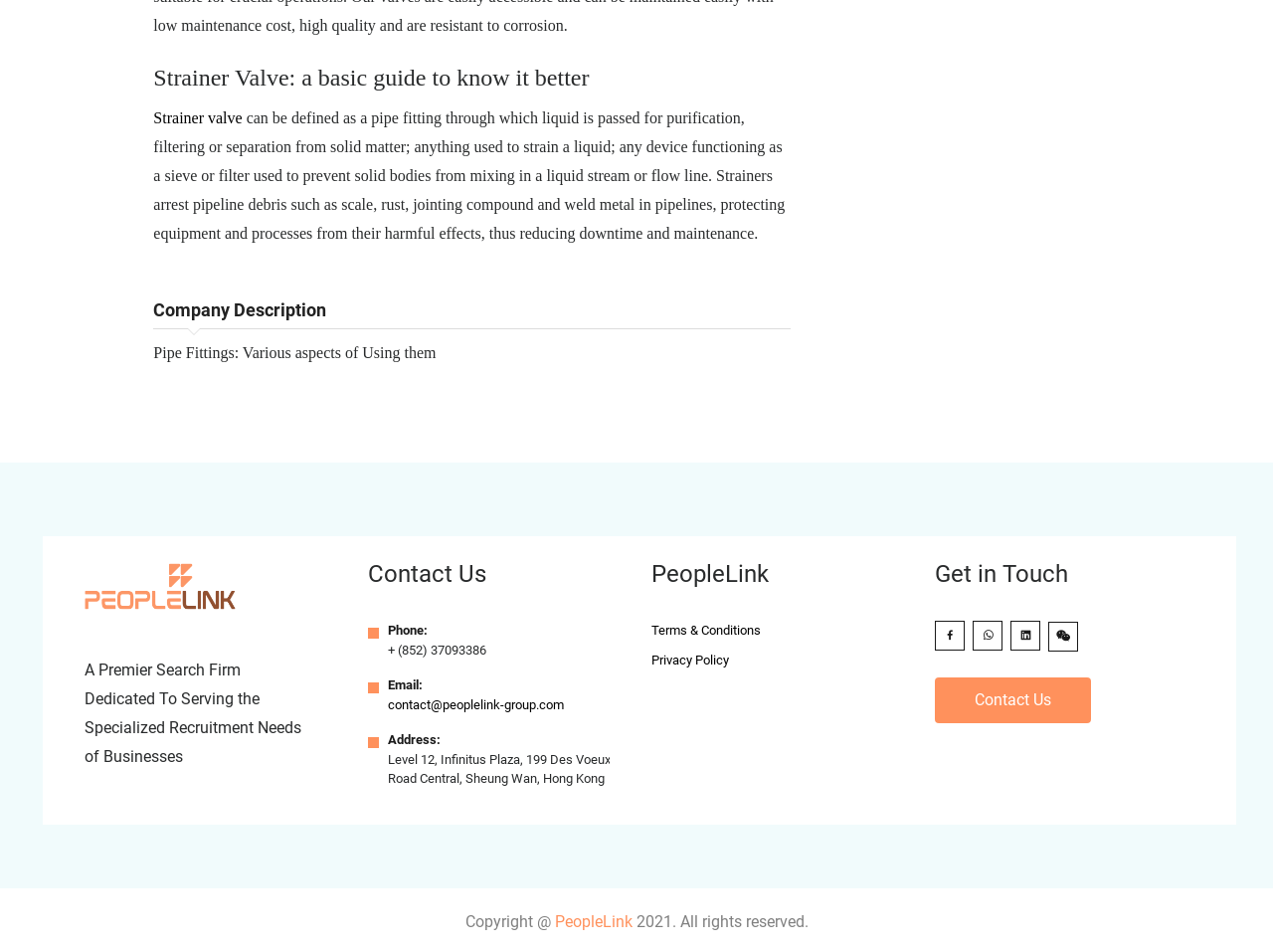Locate the bounding box coordinates of the clickable area needed to fulfill the instruction: "Read about Company Description".

[0.121, 0.311, 0.621, 0.346]